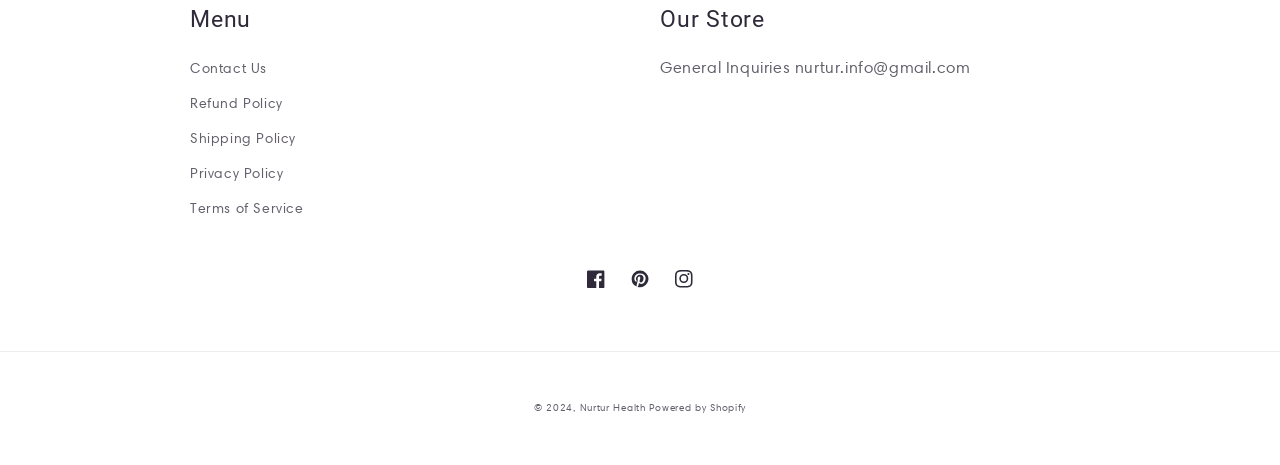Determine the bounding box for the described UI element: "Pinterest".

[0.483, 0.552, 0.517, 0.646]